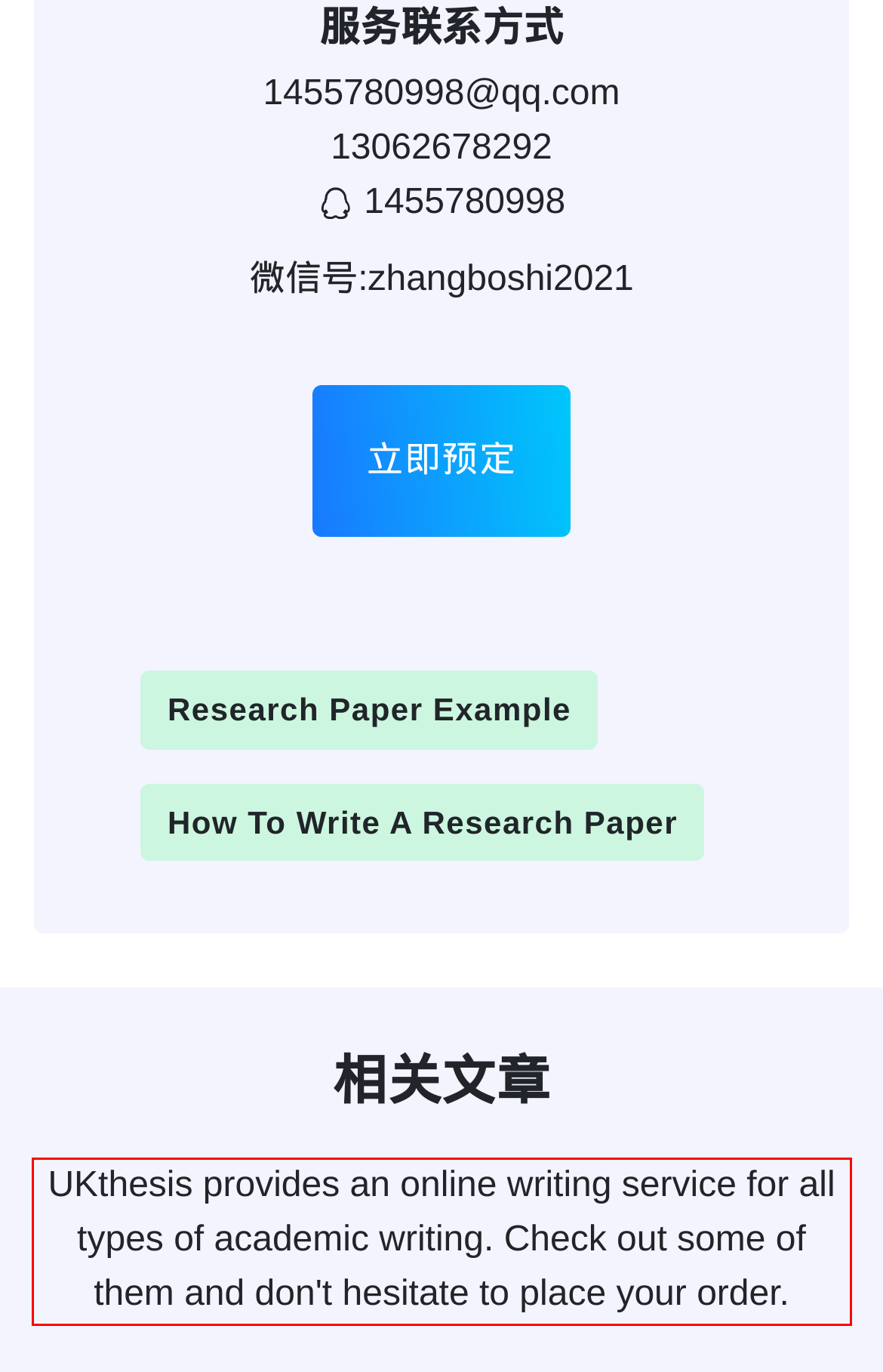Inspect the webpage screenshot that has a red bounding box and use OCR technology to read and display the text inside the red bounding box.

UKthesis provides an online writing service for all types of academic writing. Check out some of them and don't hesitate to place your order.